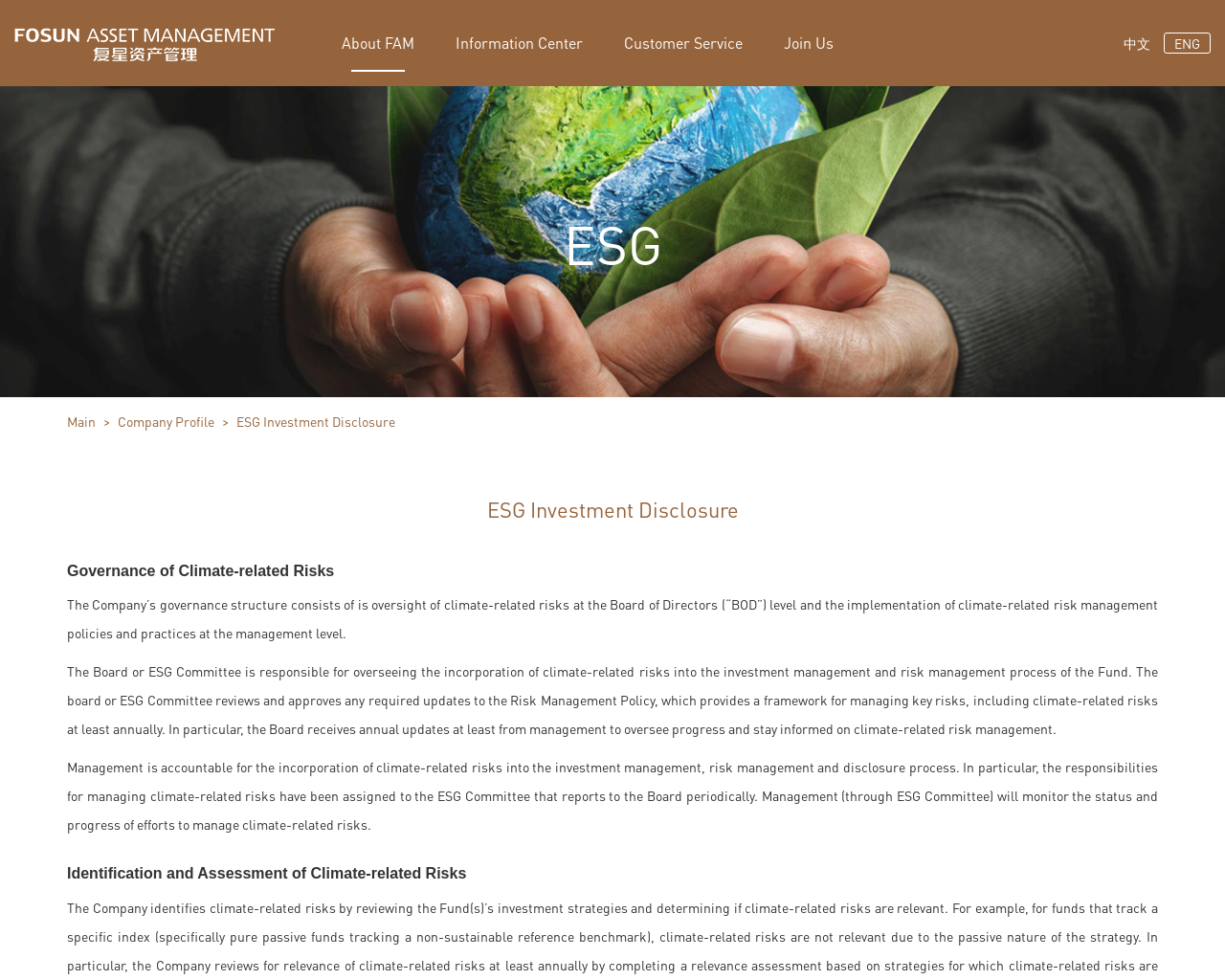From the webpage screenshot, identify the region described by Reddit. Provide the bounding box coordinates as (top-left x, top-left y, bottom-right x, bottom-right y), with each value being a floating point number between 0 and 1.

None